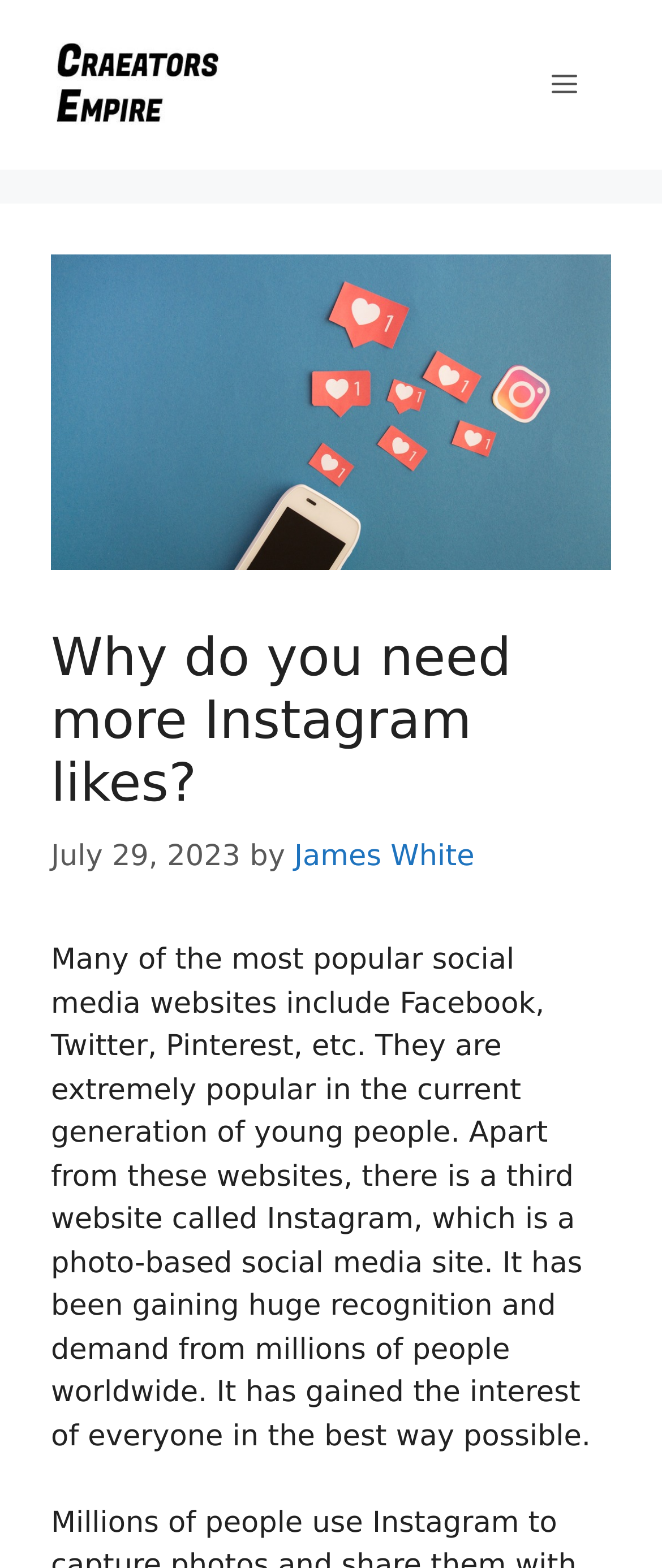Using the provided element description: "James White", identify the bounding box coordinates. The coordinates should be four floats between 0 and 1 in the order [left, top, right, bottom].

[0.445, 0.535, 0.717, 0.557]